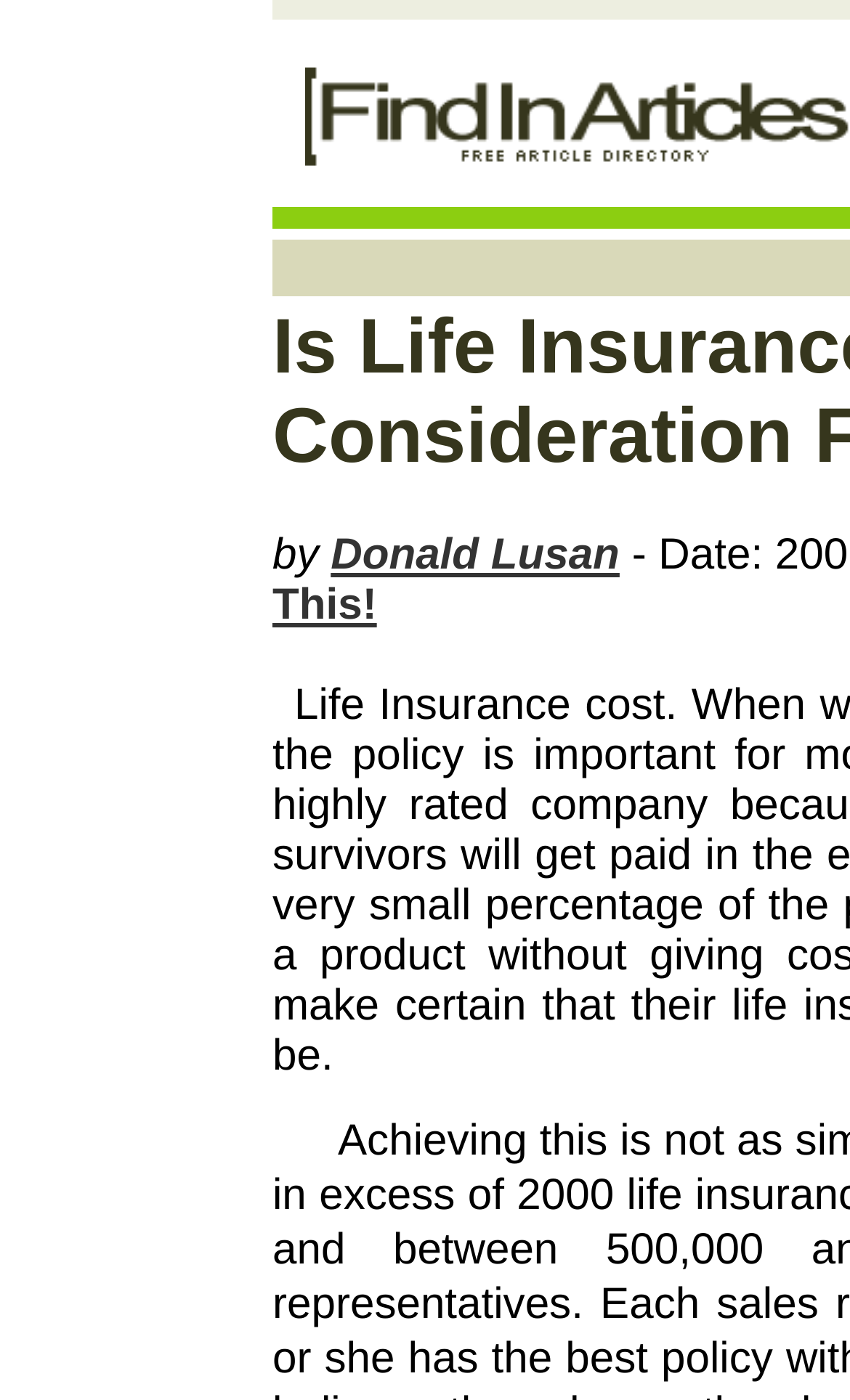Identify the coordinates of the bounding box for the element described below: "Donald Lusan". Return the coordinates as four float numbers between 0 and 1: [left, top, right, bottom].

[0.389, 0.38, 0.729, 0.414]